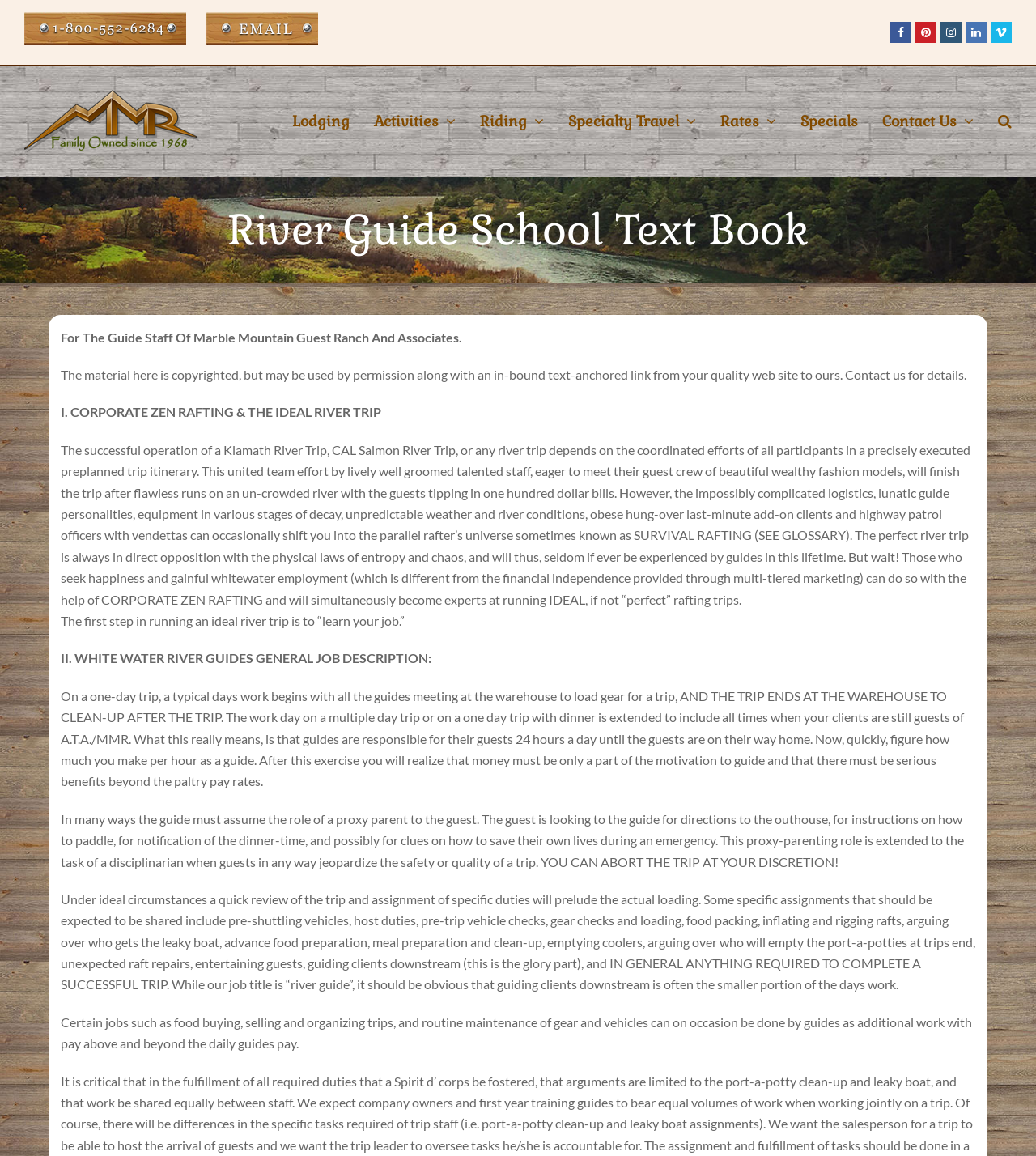Identify the bounding box coordinates of the section that should be clicked to achieve the task described: "Click to Grow".

None